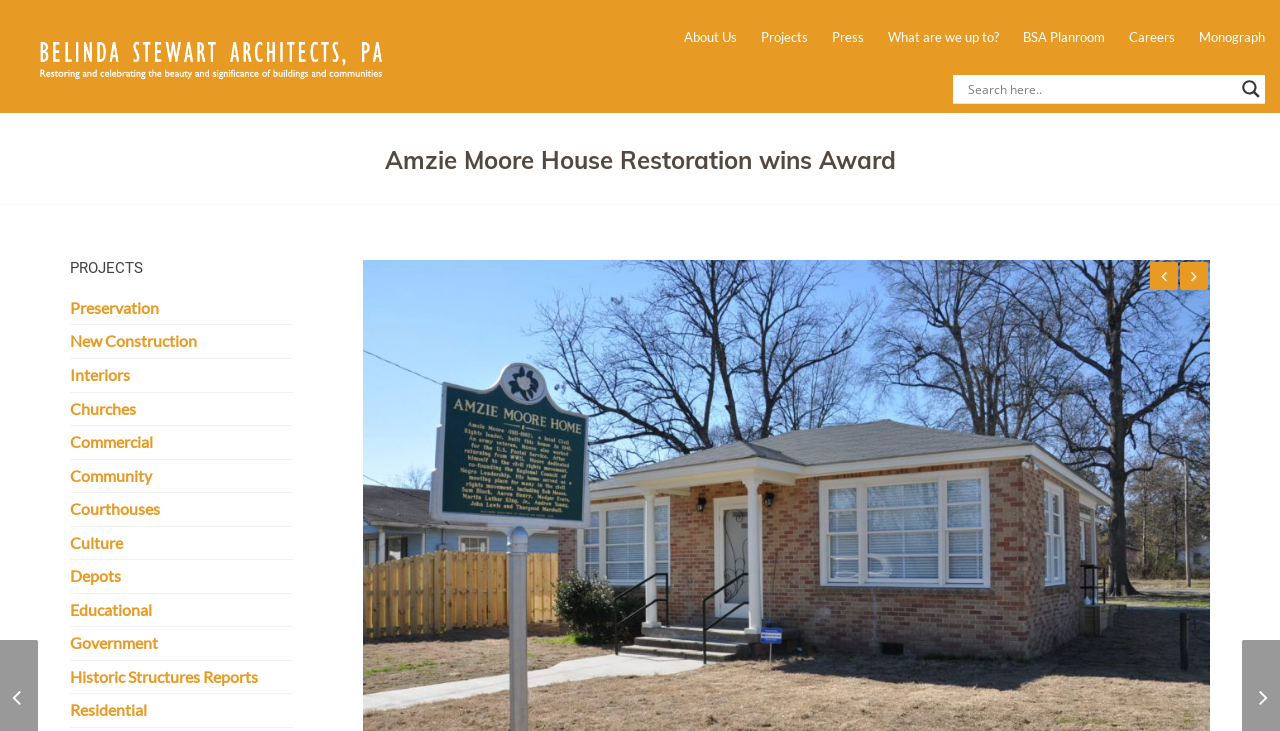Highlight the bounding box coordinates of the element that should be clicked to carry out the following instruction: "View Preservation projects". The coordinates must be given as four float numbers ranging from 0 to 1, i.e., [left, top, right, bottom].

[0.055, 0.399, 0.229, 0.445]